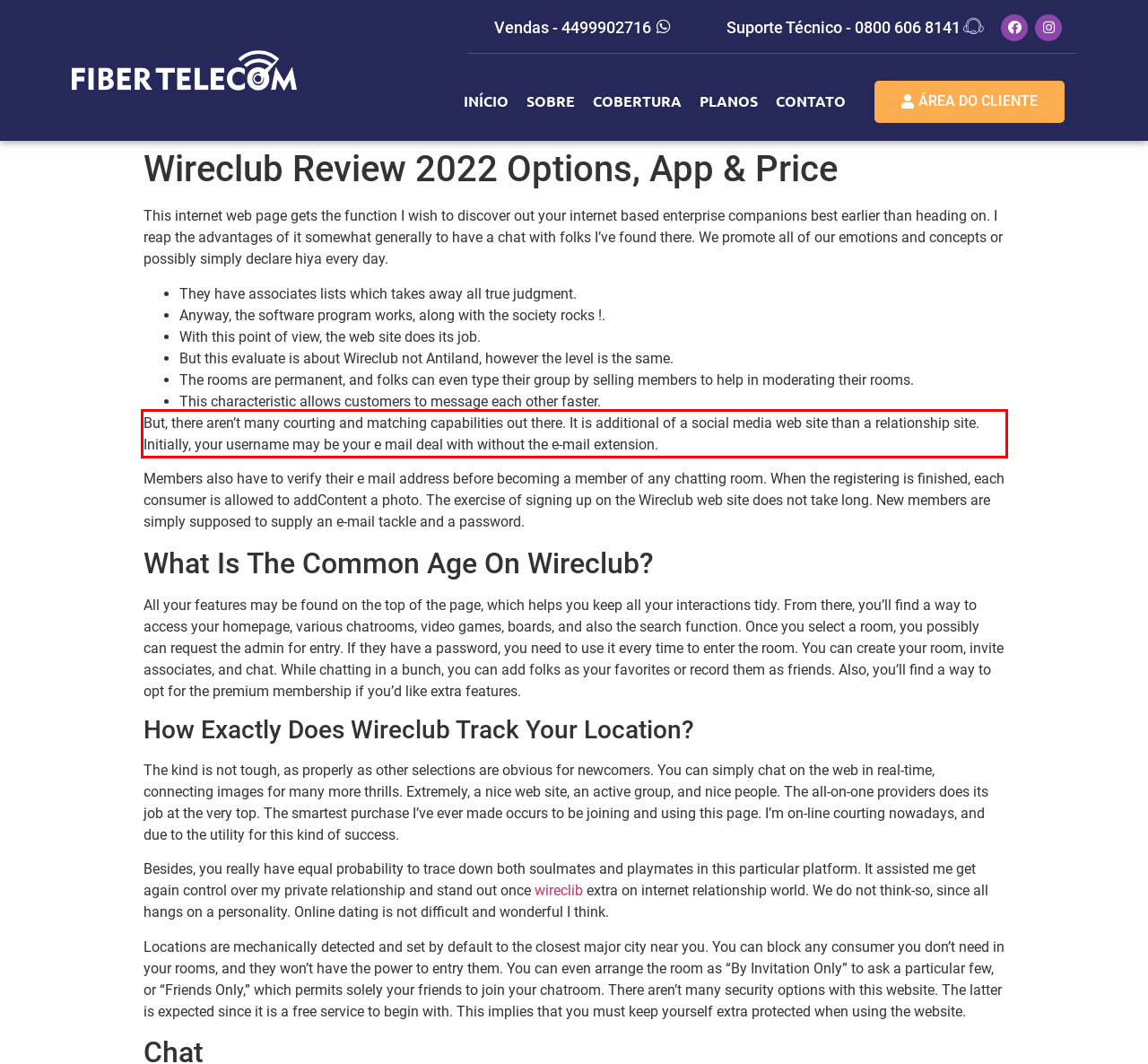View the screenshot of the webpage and identify the UI element surrounded by a red bounding box. Extract the text contained within this red bounding box.

But, there aren’t many courting and matching capabilities out there. It is additional of a social media web site than a relationship site. Initially, your username may be your e mail deal with without the e-mail extension.